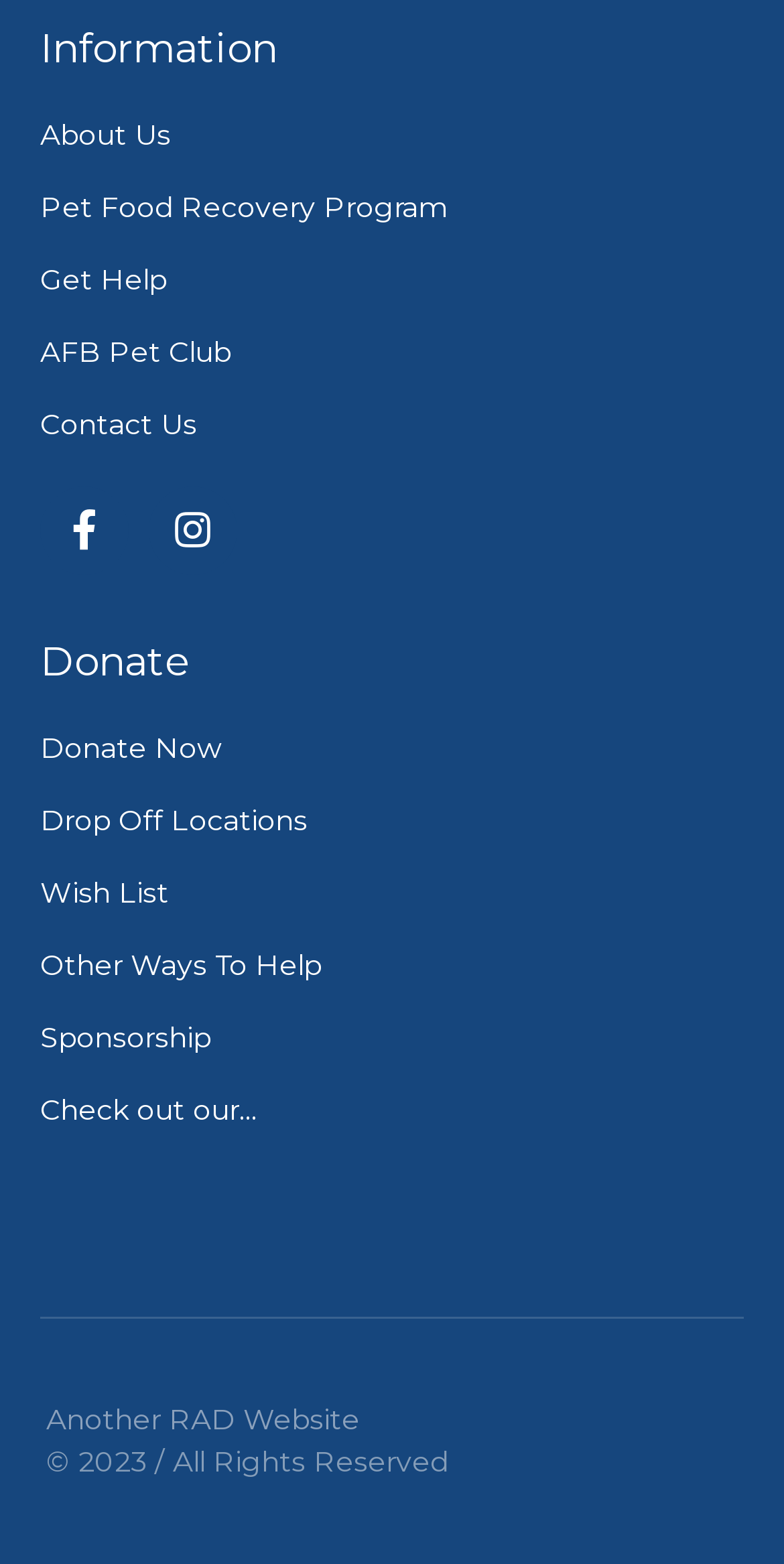Please find the bounding box coordinates of the clickable region needed to complete the following instruction: "Learn about the organization". The bounding box coordinates must consist of four float numbers between 0 and 1, i.e., [left, top, right, bottom].

[0.051, 0.075, 0.218, 0.098]